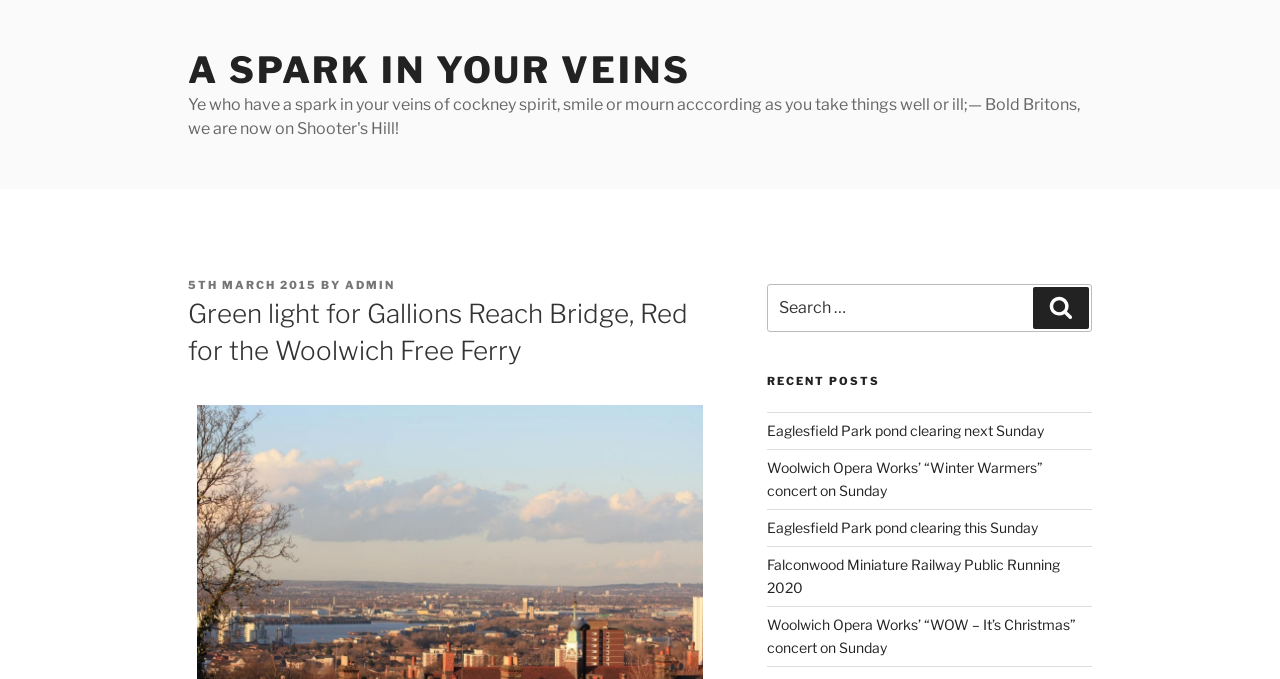Locate the primary heading on the webpage and return its text.

Green light for Gallions Reach Bridge, Red for the Woolwich Free Ferry